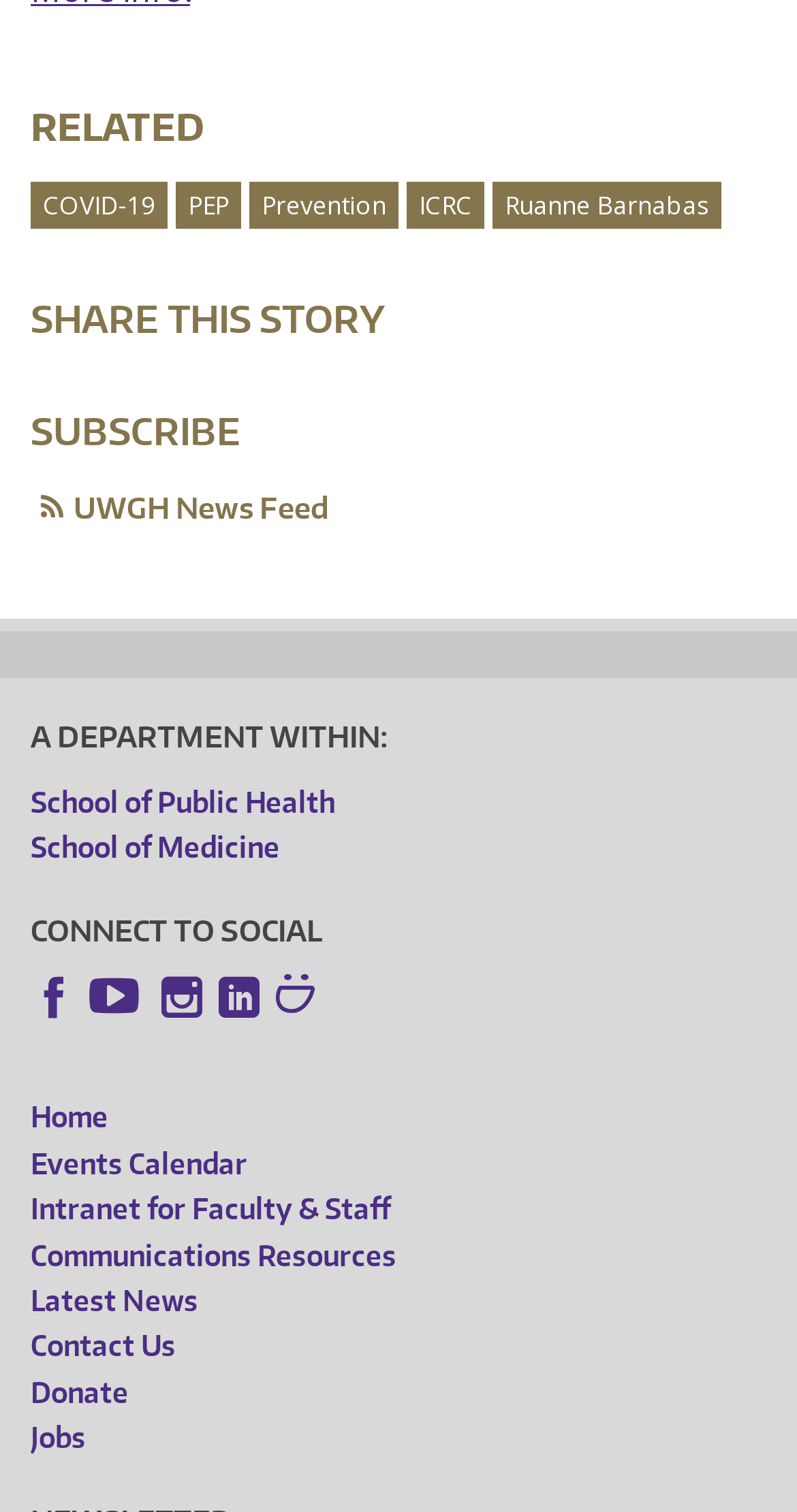How many headings are available on the webpage?
Refer to the screenshot and answer in one word or phrase.

5